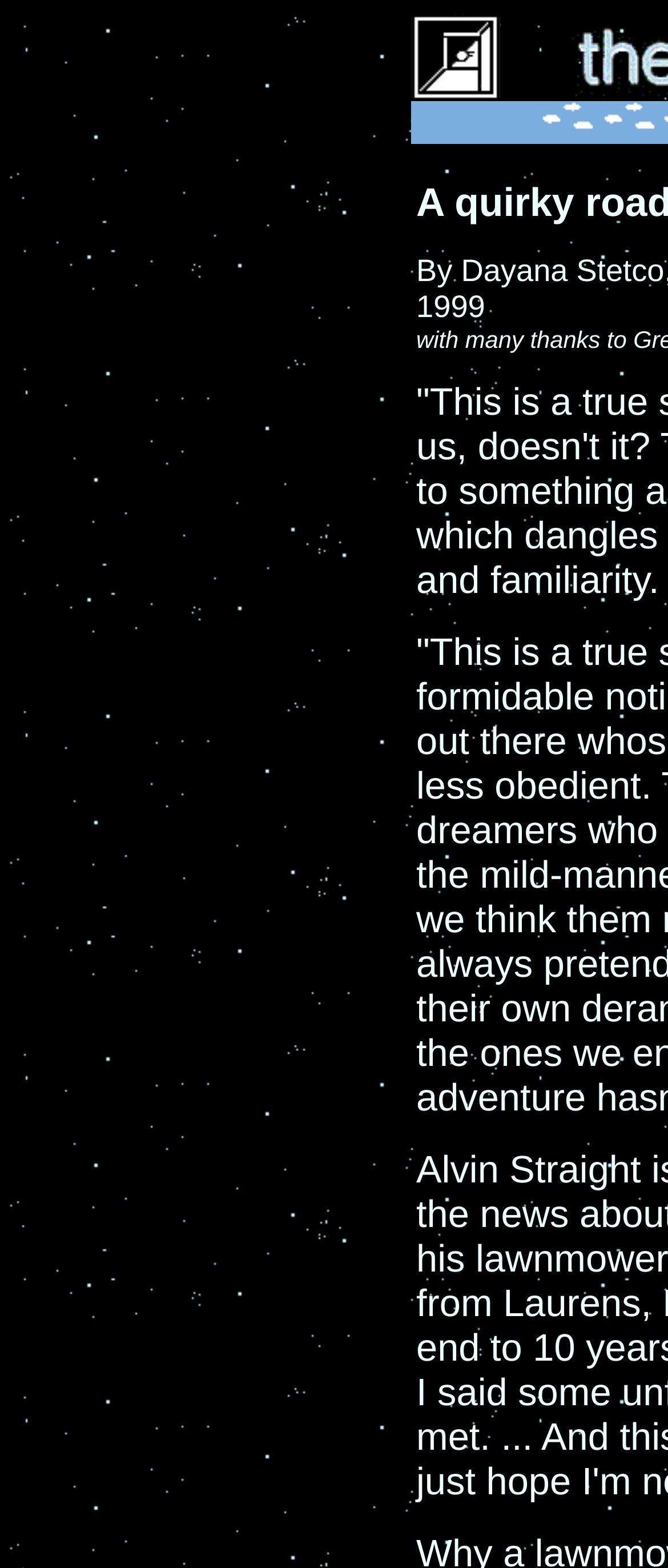Based on the element description, predict the bounding box coordinates (top-left x, top-left y, bottom-right x, bottom-right y) for the UI element in the screenshot: September 10, 2023September 10, 2023

None